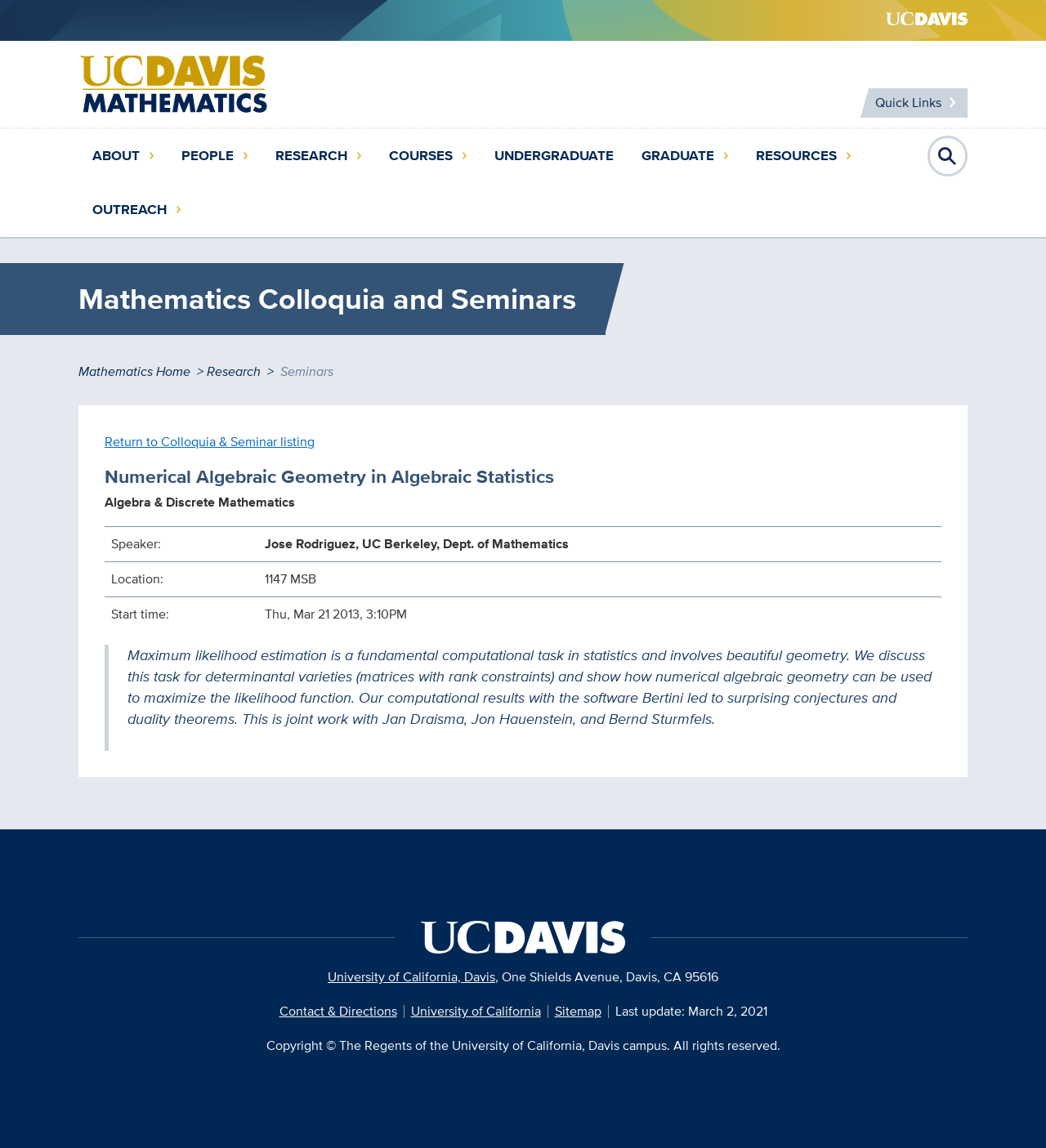What is the start time of the seminar on March 21, 2013?
Look at the image and answer the question using a single word or phrase.

3:10PM